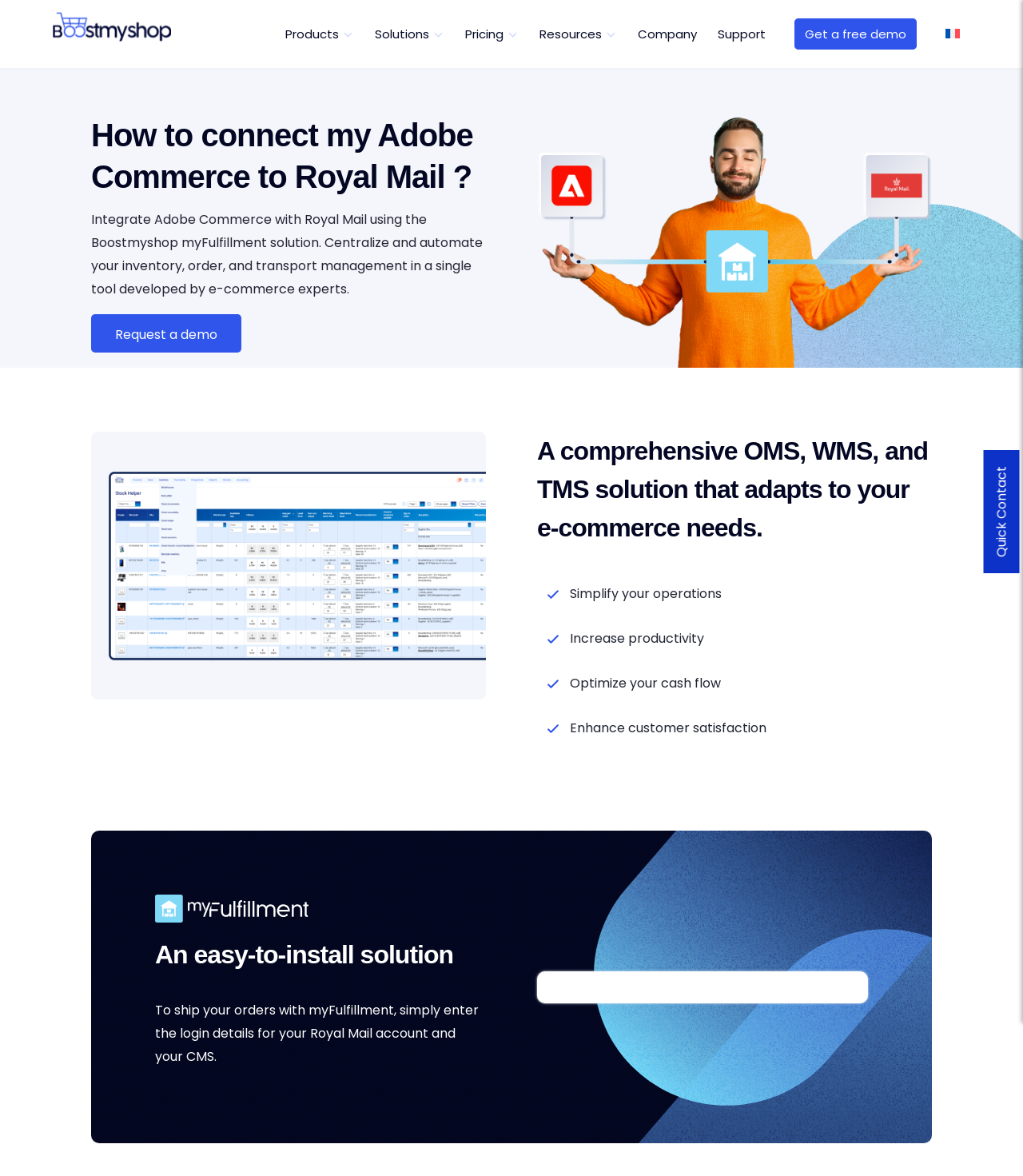Could you highlight the region that needs to be clicked to execute the instruction: "Request a demo"?

[0.089, 0.267, 0.236, 0.3]